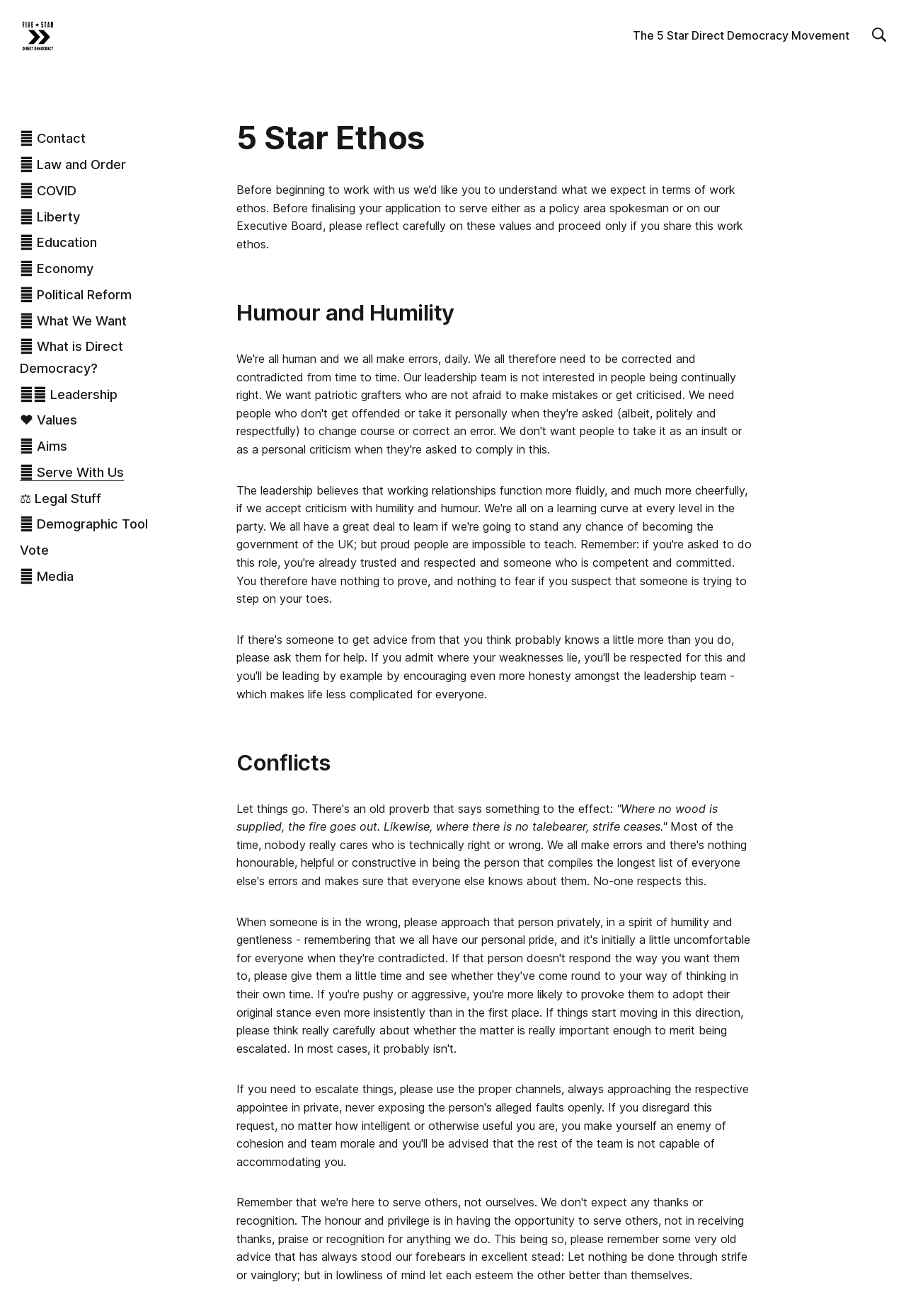Locate the headline of the webpage and generate its content.

5 Star Ethos